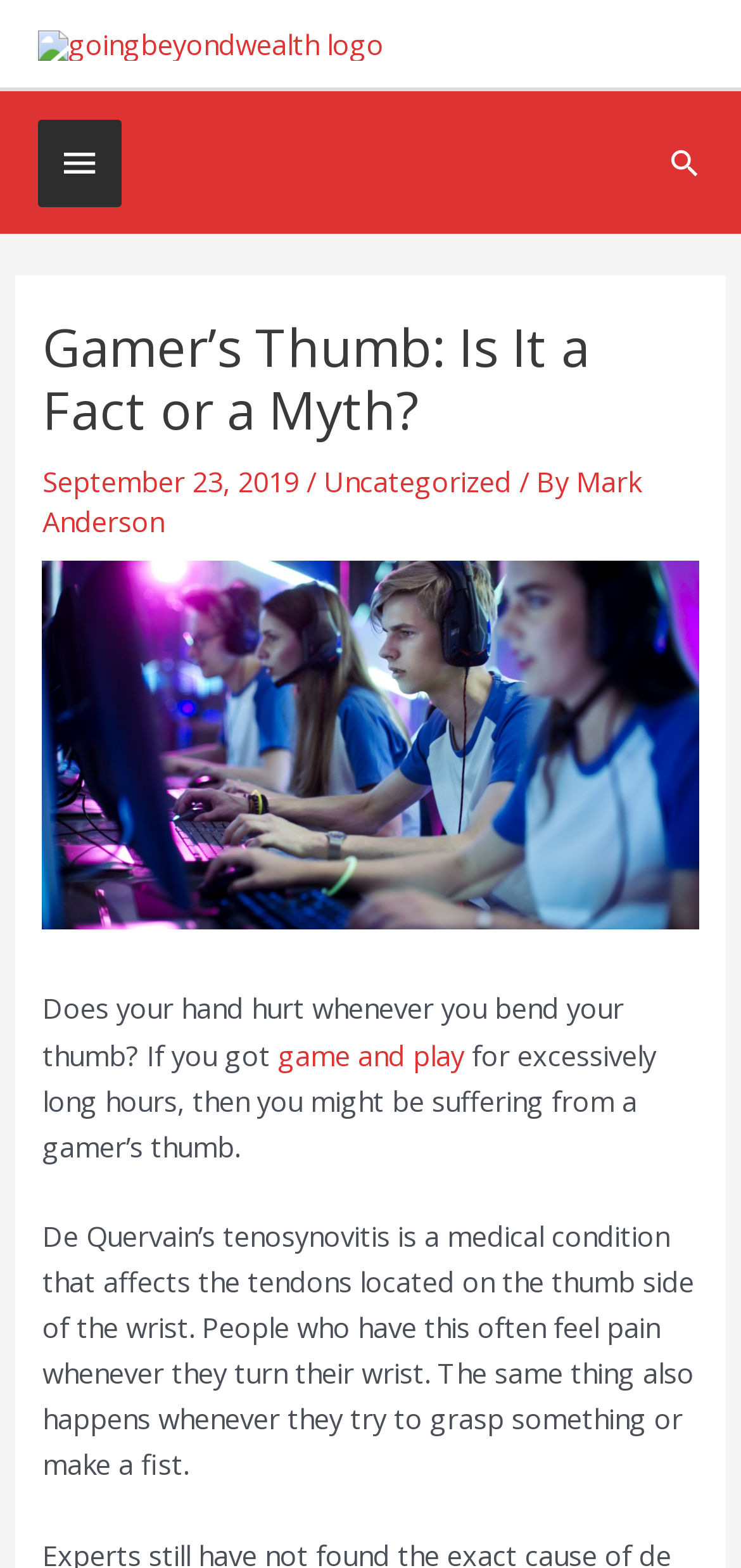What is the medical condition that affects the tendons located on the thumb side of the wrist?
Using the information from the image, provide a comprehensive answer to the question.

I found this answer by reading the paragraph that starts with 'De Quervain’s tenosynovitis is a medical condition...' which explains that it affects the tendons located on the thumb side of the wrist.